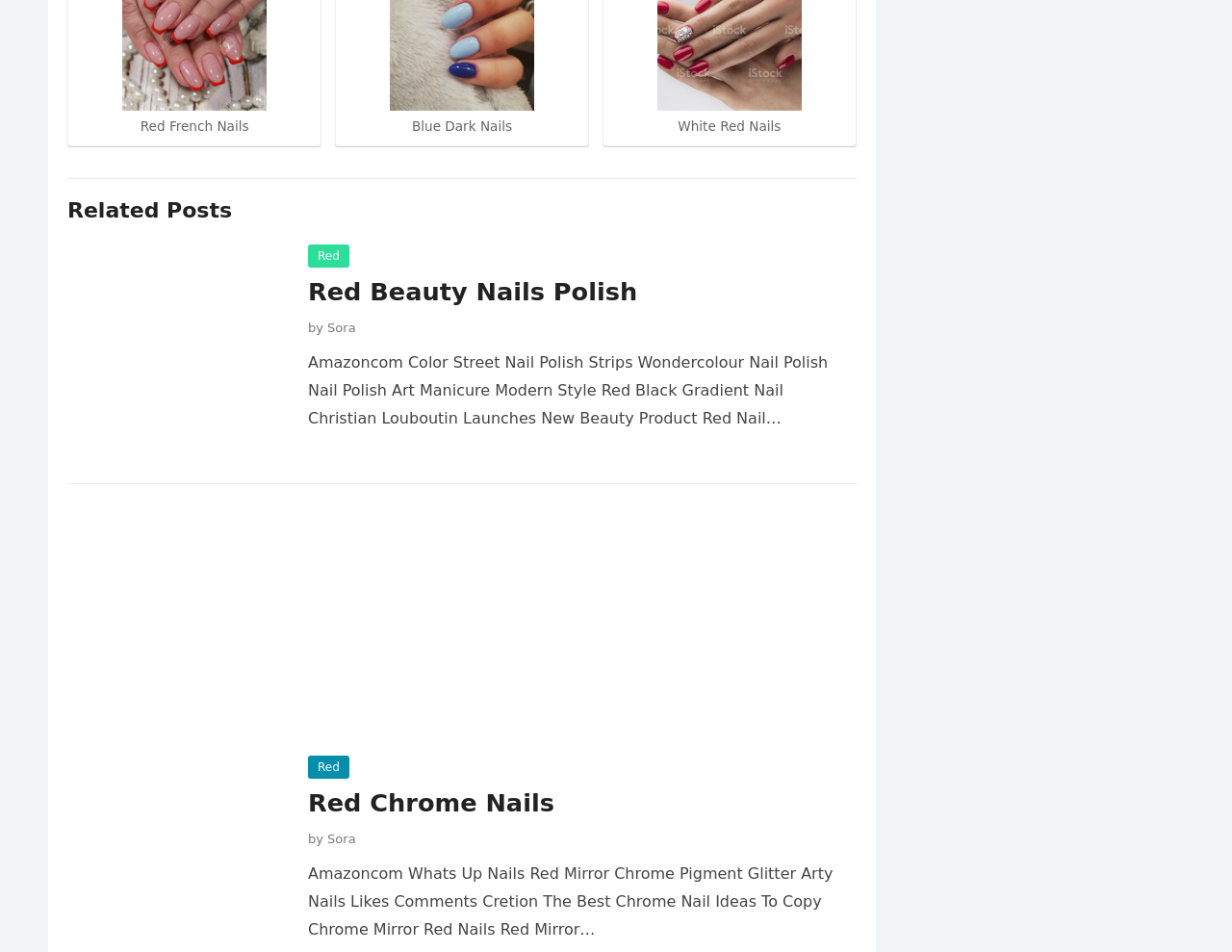Can you determine the bounding box coordinates of the area that needs to be clicked to fulfill the following instruction: "Click the CONTACT US link"?

None